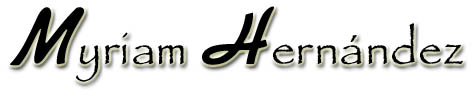What is the purpose of this image?
Based on the content of the image, thoroughly explain and answer the question.

The caption suggests that this image could be part of Myriam Hernández's official page or promotional material, aimed at engaging fans and introducing new listeners to her work and legacy.